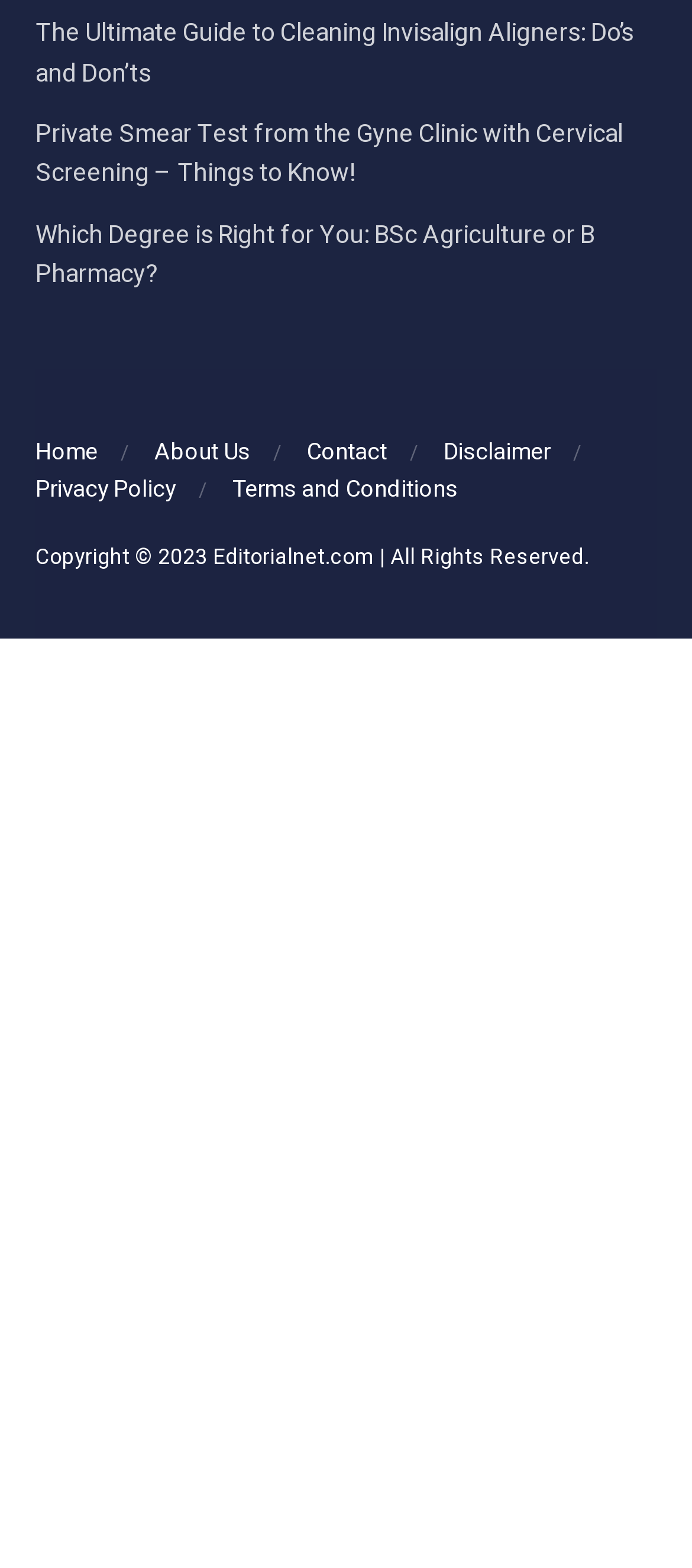From the webpage screenshot, predict the bounding box coordinates (top-left x, top-left y, bottom-right x, bottom-right y) for the UI element described here: Home Decor

[0.368, 0.12, 0.583, 0.144]